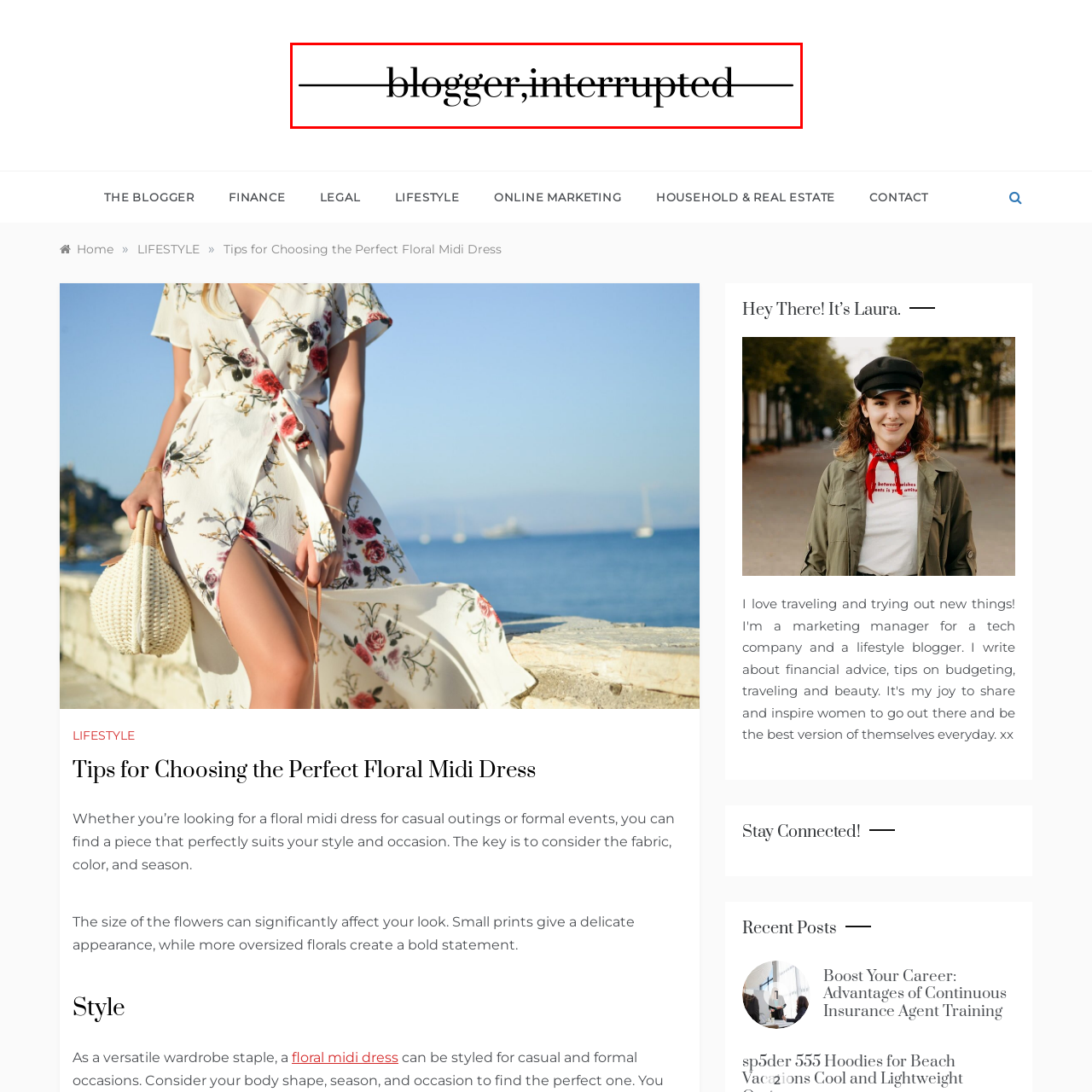Concentrate on the image section marked by the red rectangle and answer the following question comprehensively, using details from the image: What is below the title?

According to the caption, a decorative line is placed below the title, adding a touch of sophistication to the overall aesthetic of the blog.